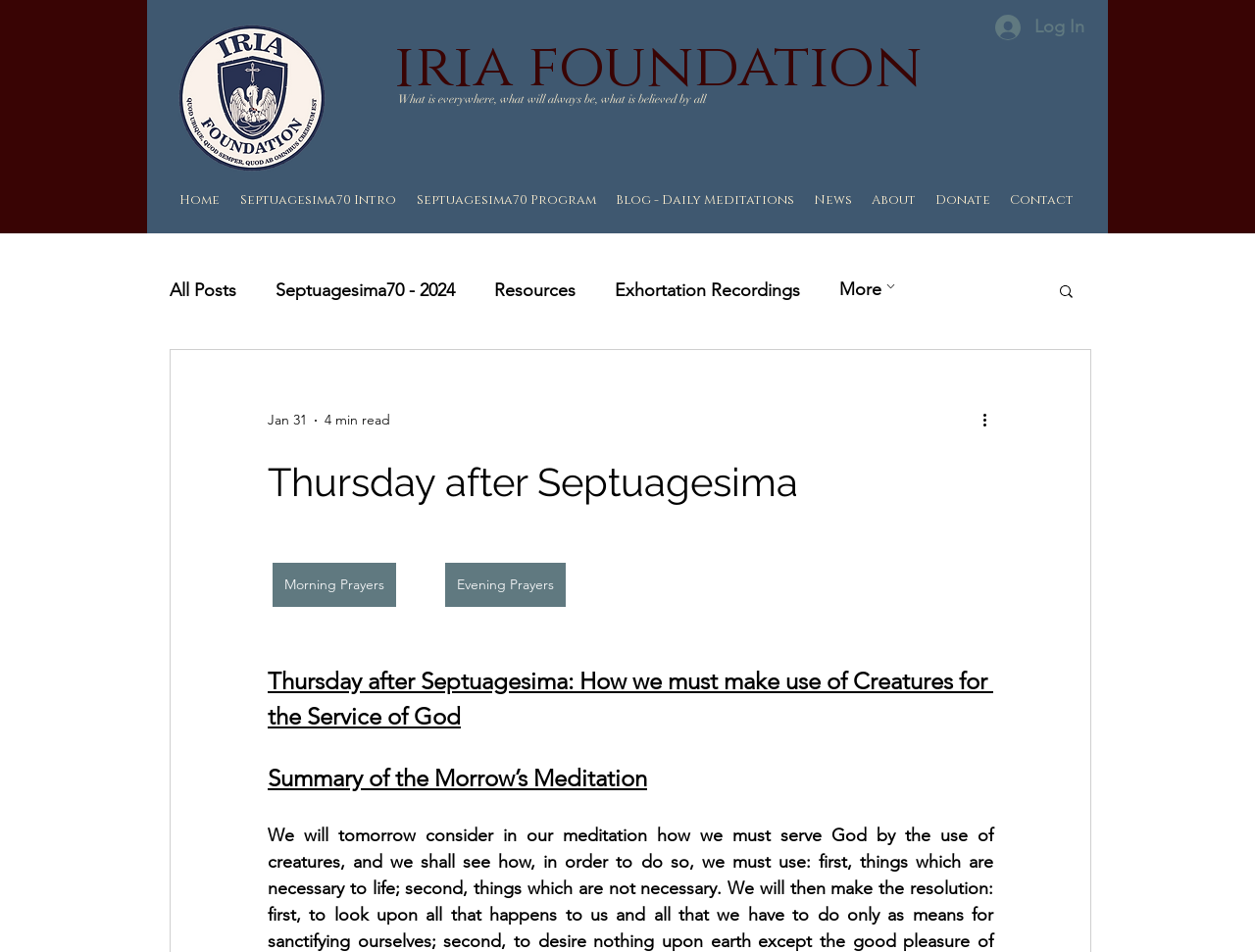Specify the bounding box coordinates of the area to click in order to execute this command: 'Read 'Blog - Daily Meditations''. The coordinates should consist of four float numbers ranging from 0 to 1, and should be formatted as [left, top, right, bottom].

[0.483, 0.184, 0.641, 0.235]